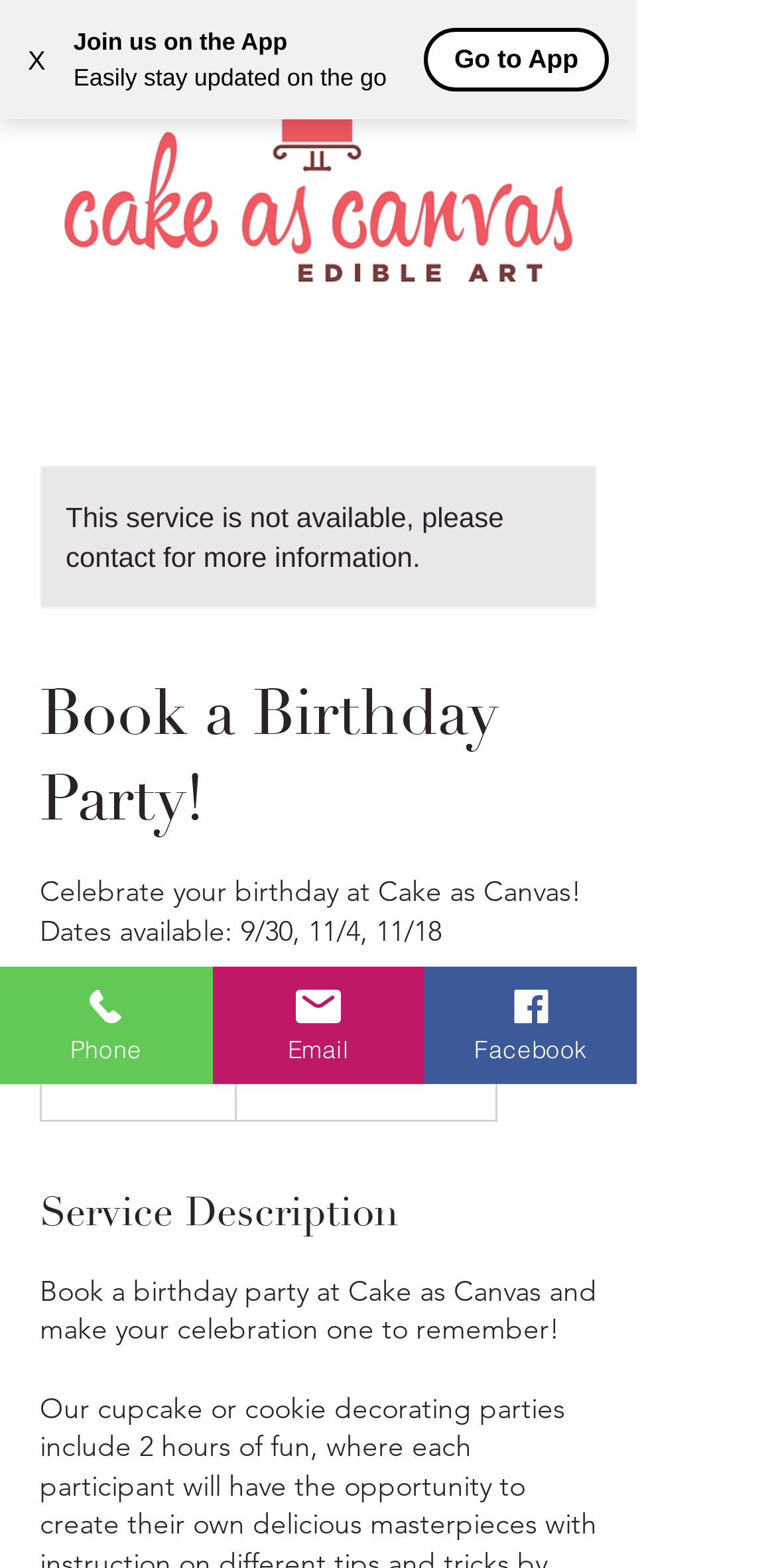Identify the bounding box coordinates for the UI element described as: "X".

[0.0, 0.011, 0.095, 0.065]